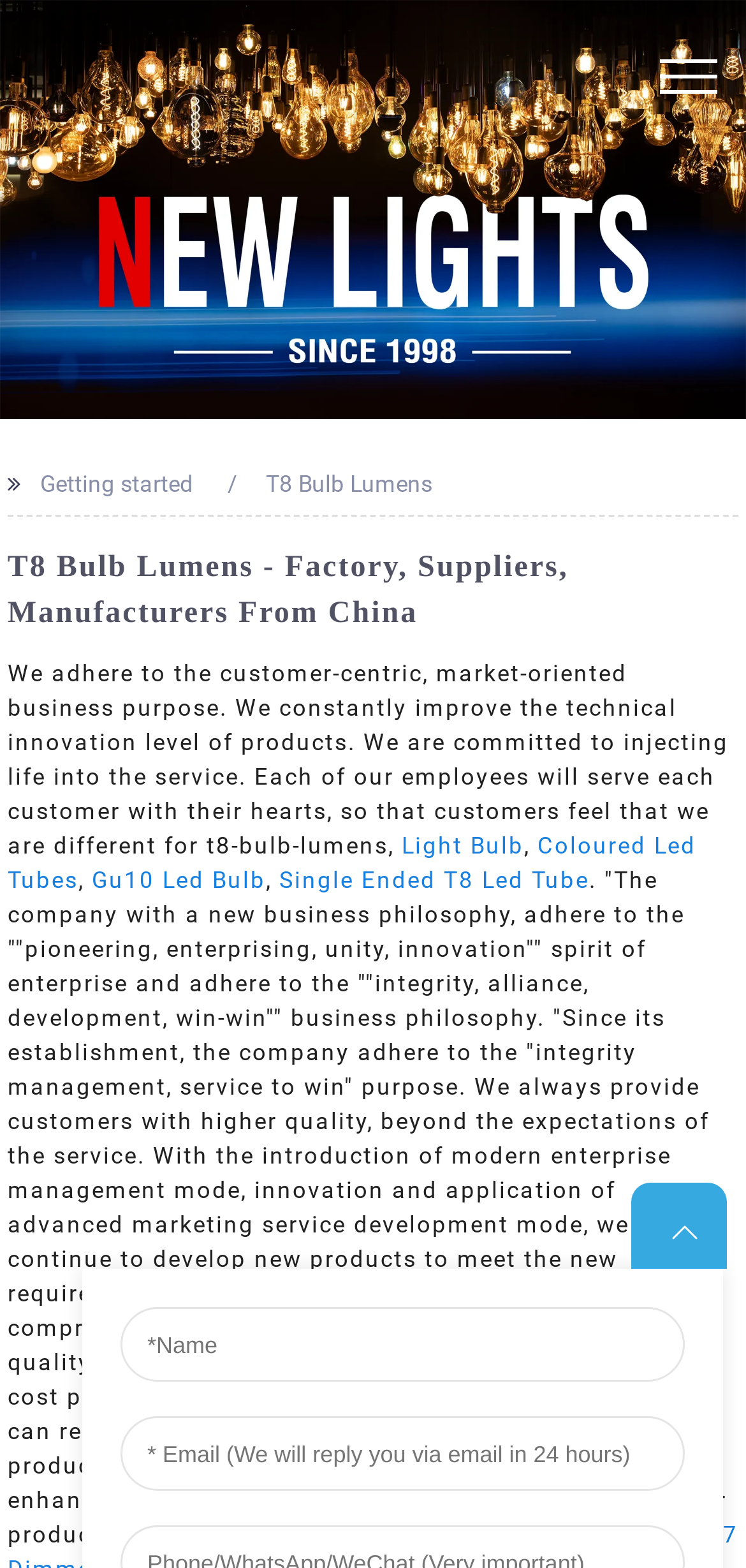Given the element description parent_node: Eurapart blog, specify the bounding box coordinates of the corresponding UI element in the format (top-left x, top-left y, bottom-right x, bottom-right y). All values must be between 0 and 1.

None